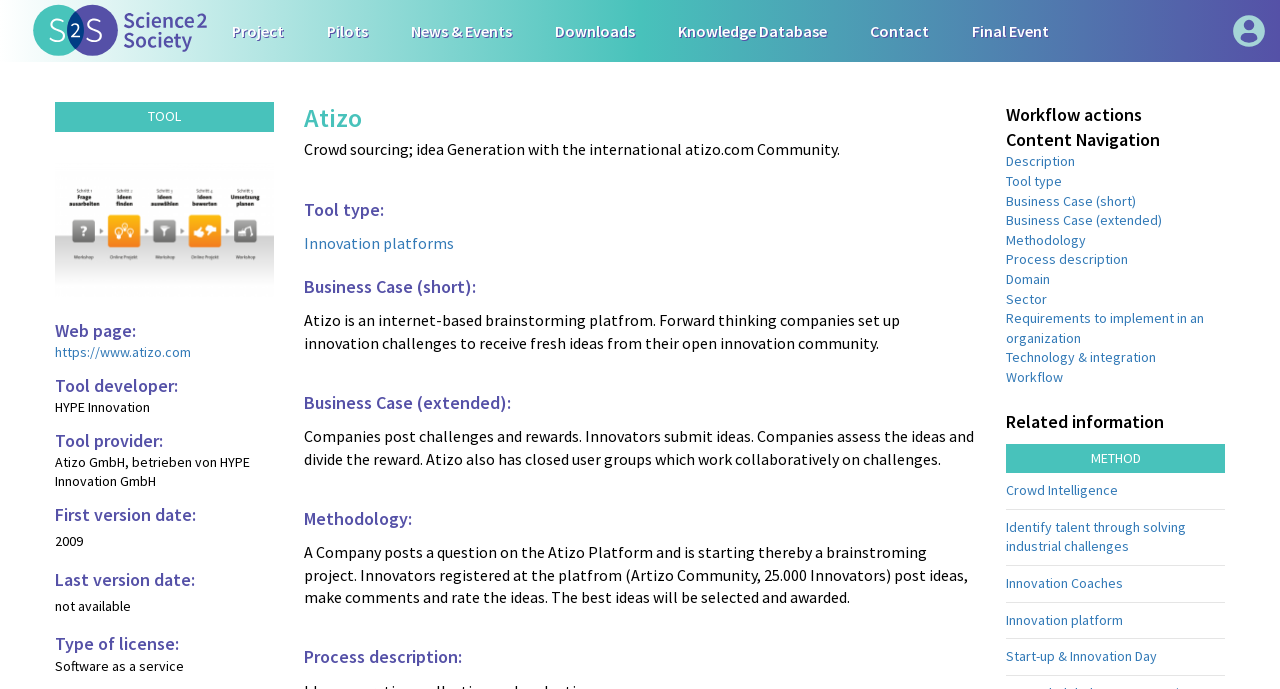What is the name of the platform?
Give a thorough and detailed response to the question.

The name of the platform is mentioned in the heading 'Atizo' with the description 'Crowd sourcing; idea Generation with the international atizo.com Community.'